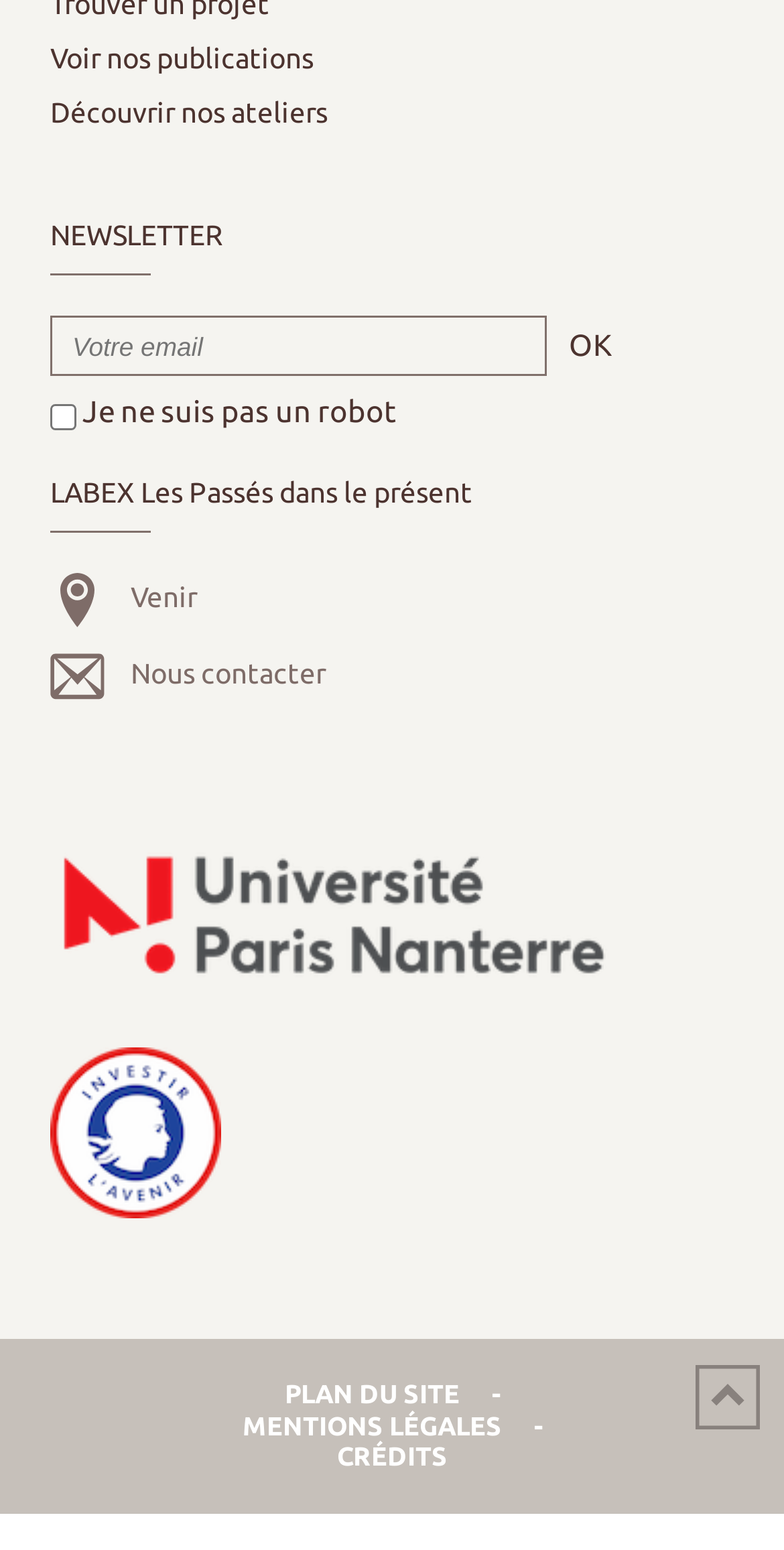Identify the bounding box coordinates for the UI element described by the following text: "alt="Investissement d'avenir"". Provide the coordinates as four float numbers between 0 and 1, in the format [left, top, right, bottom].

[0.064, 0.676, 0.936, 0.825]